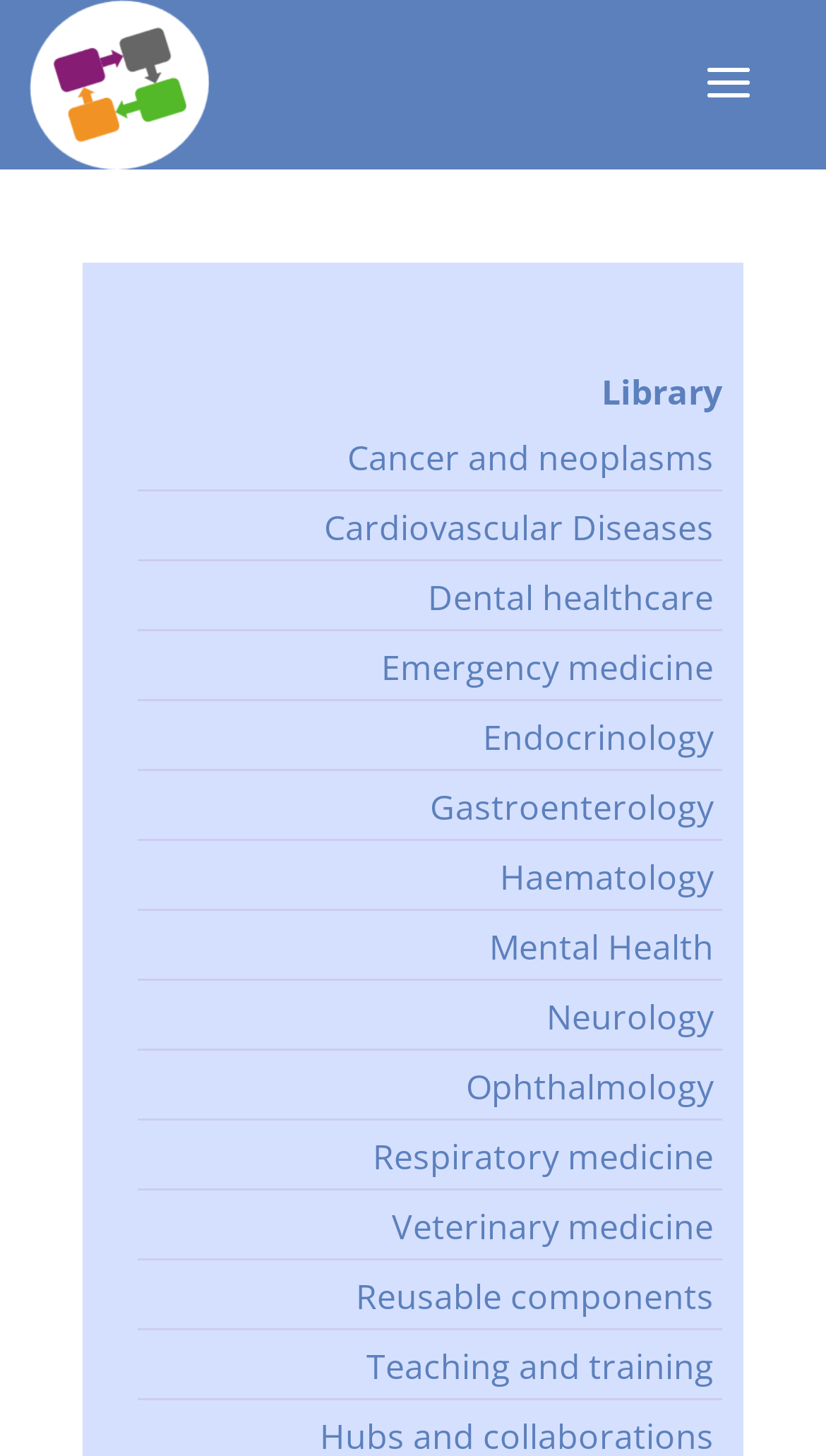Detail the features and information presented on the webpage.

The webpage is about Emergency Medicine, with a prominent link to "OpenClinical" at the top left corner, accompanied by an image with the same name. 

Below the "OpenClinical" link, there is a list of links categorized by medical specialties, including Cancer and neoplasms, Cardiovascular Diseases, Dental healthcare, Emergency medicine, Endocrinology, Gastroenterology, Haematology, Mental Health, Neurology, Ophthalmology, Respiratory medicine, Veterinary medicine, Reusable components, and Teaching and training. These links are arranged vertically, with the first link "Library" at the top right corner, and the rest of the links are stacked below it, taking up most of the page's vertical space.